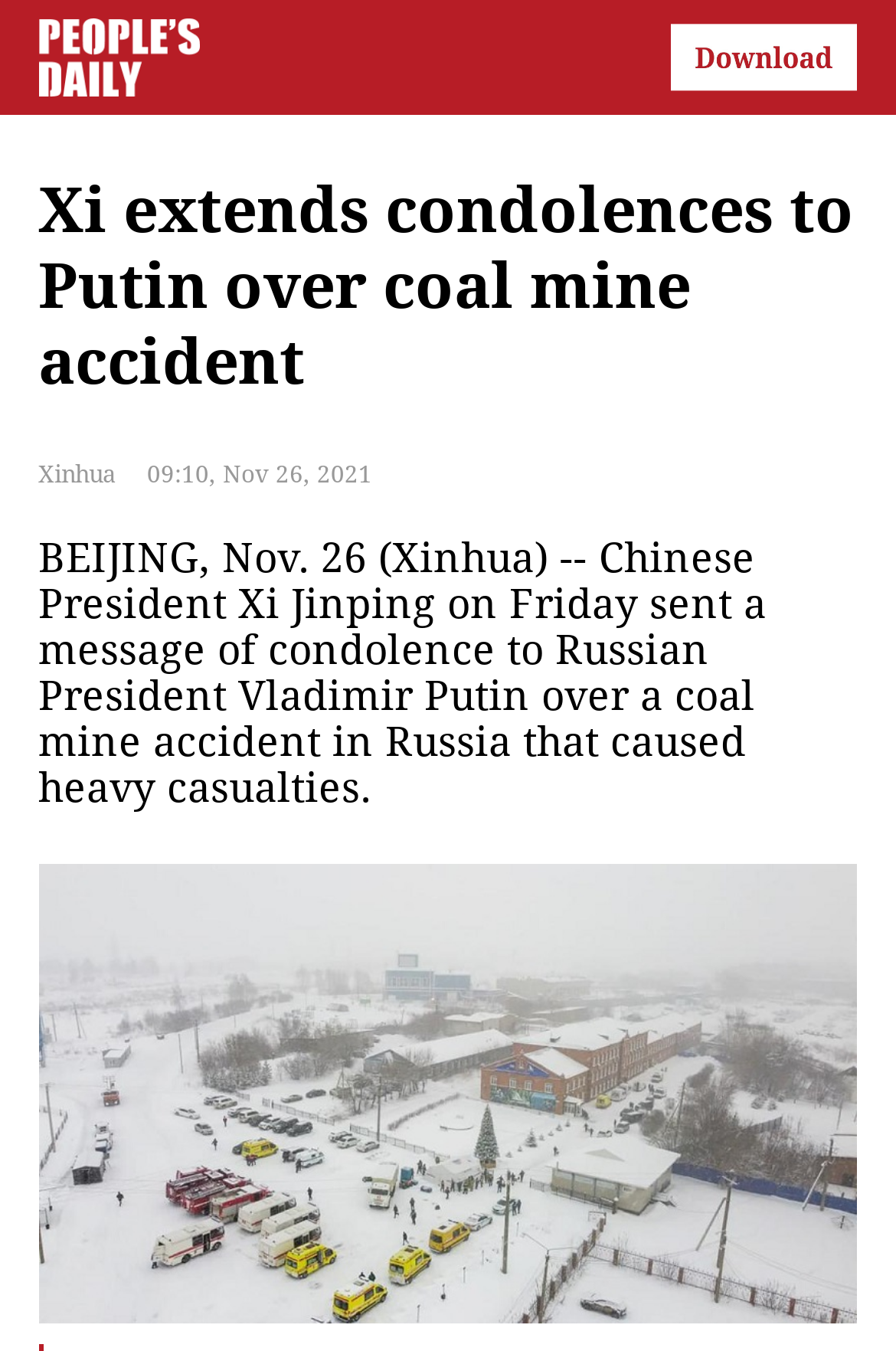Please respond to the question with a concise word or phrase:
What is the date of the news?

Nov 26, 2021